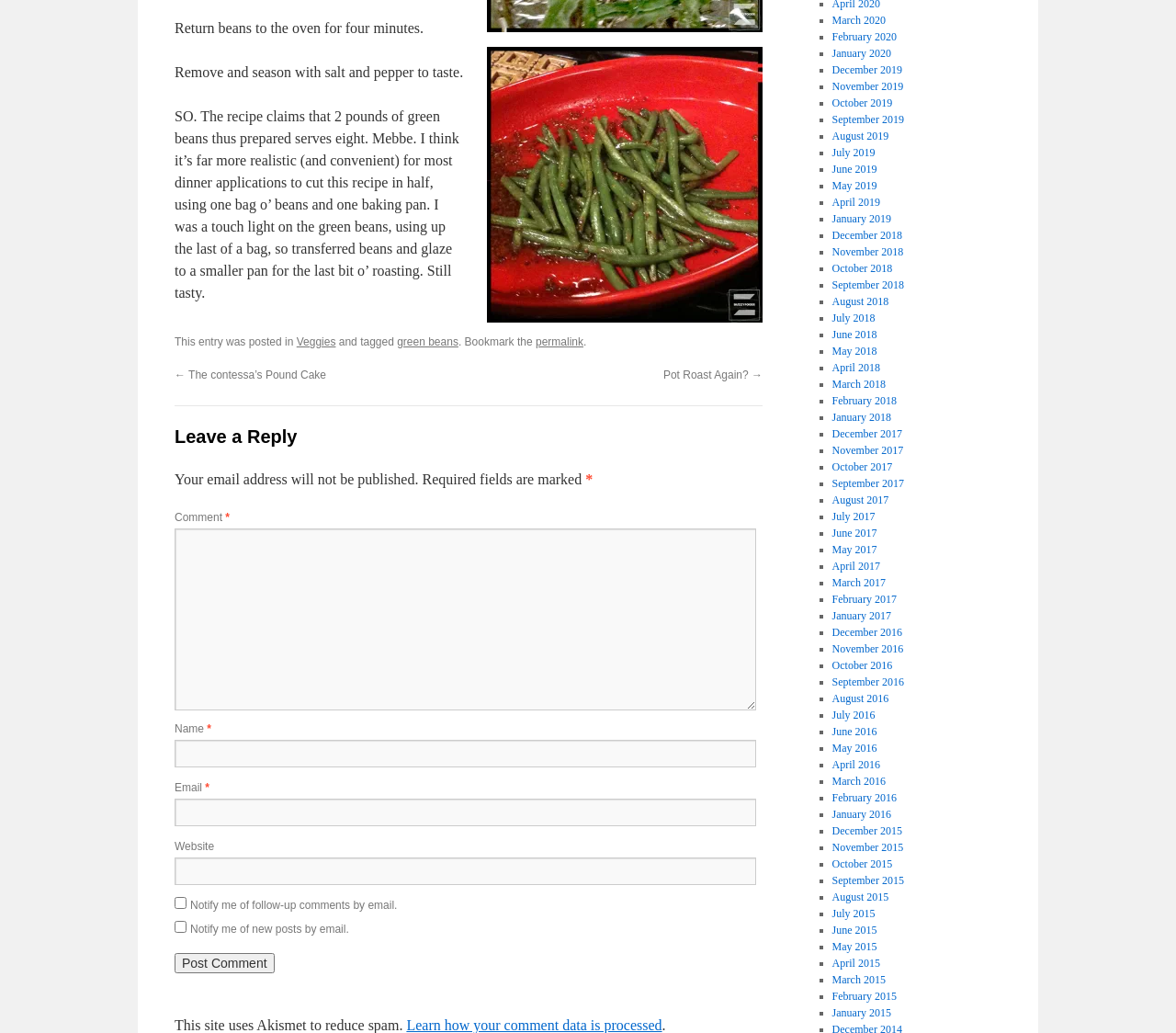Identify the bounding box coordinates of the section that should be clicked to achieve the task described: "Enter your name in the 'Name' field".

[0.148, 0.716, 0.643, 0.743]